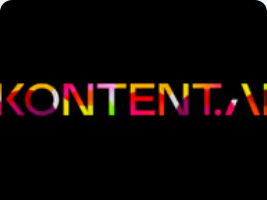Provide a comprehensive description of the image.

The image features the vibrant logo of Kontent.ai, presented in a lively and colorful style. The logo emphasizes the brand's name, "KONTENT.AI," which is depicted in a mix of bright colors, reflecting a modern and dynamic approach to content management solutions. This visual identity aligns with the brand's mission to lead in innovation and creativity within the CMS landscape. The image is set against a dark background, enhancing the vividness of the colors and making the logo stand out prominently. This logo encapsulates Kontent.ai's commitment to a fresh and engaging digital experience, appealing to businesses looking for cutting-edge content management solutions.